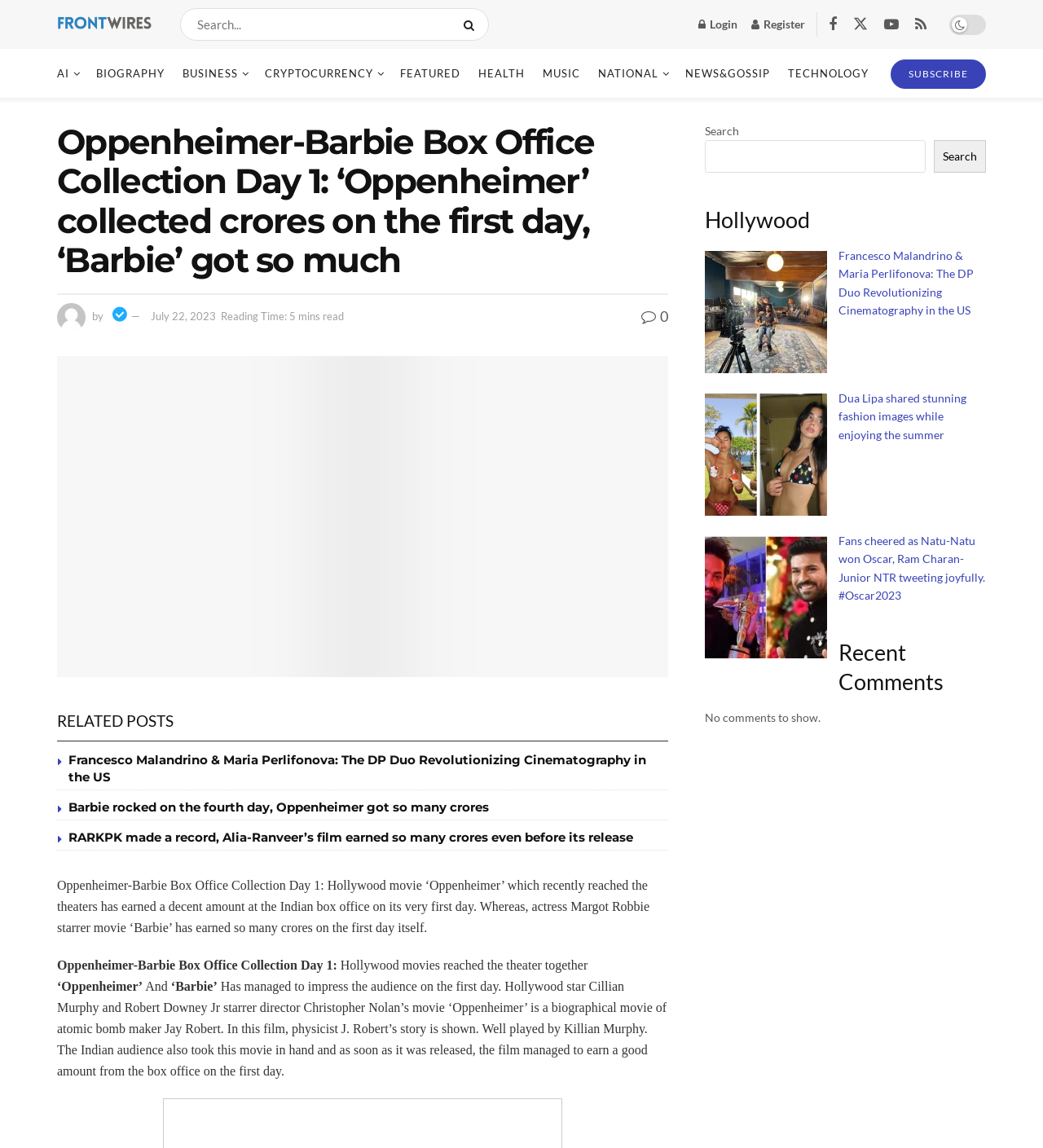Based on the element description: "On Time Talent Solutions", identify the UI element and provide its bounding box coordinates. Use four float numbers between 0 and 1, [left, top, right, bottom].

None